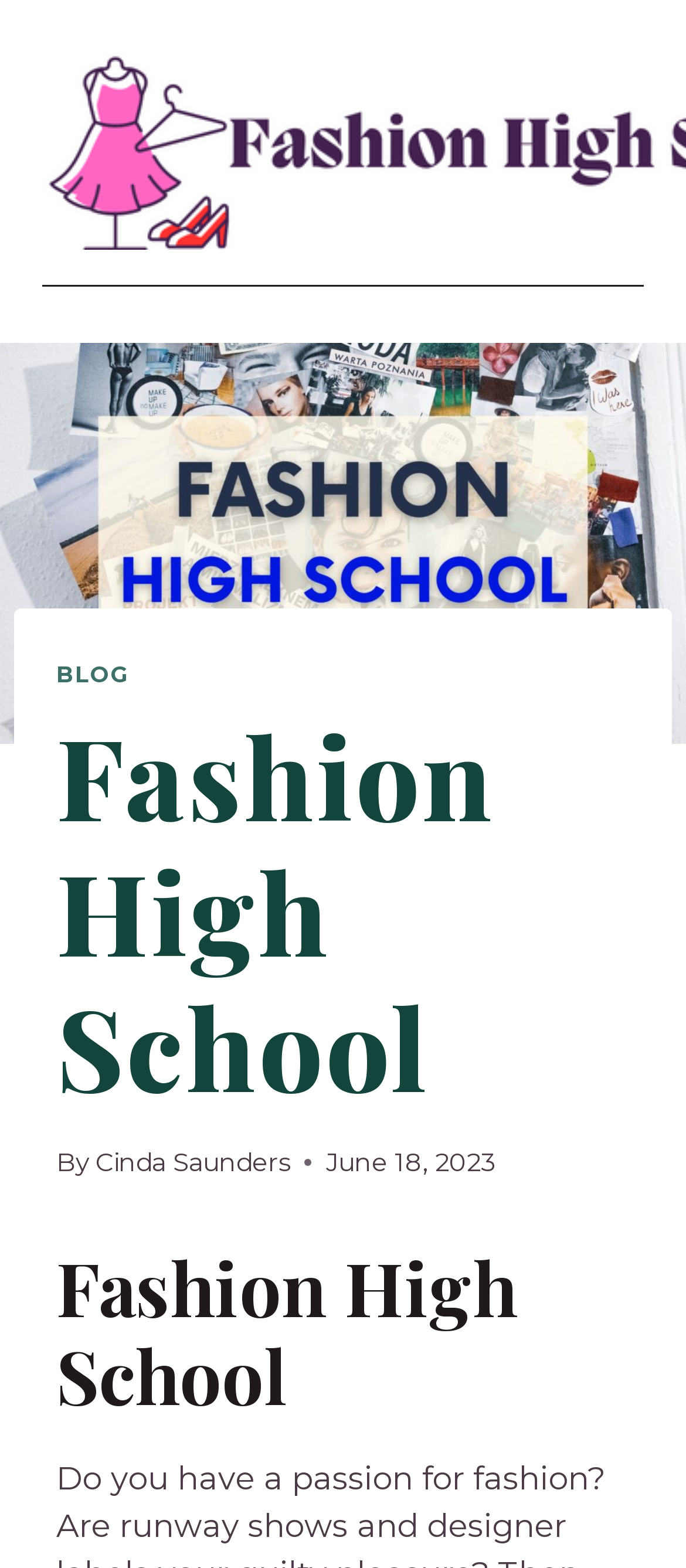Explain the webpage's layout and main content in detail.

The webpage is about Fashion High School, with a prominent image at the top, taking up almost the entire width of the page and about a quarter of the height. Below the image, there is a header section that spans across the page, containing a link to a blog on the left side, followed by a heading that reads "Fashion High School". 

To the right of the heading, there is a line of text that says "By" followed by a link to "Cinda Saunders". Next to this, there is a timestamp that reads "June 18, 2023". 

Further down the page, there is another heading that reads "Fashion High School", which is centered and takes up about the same width as the header section above.